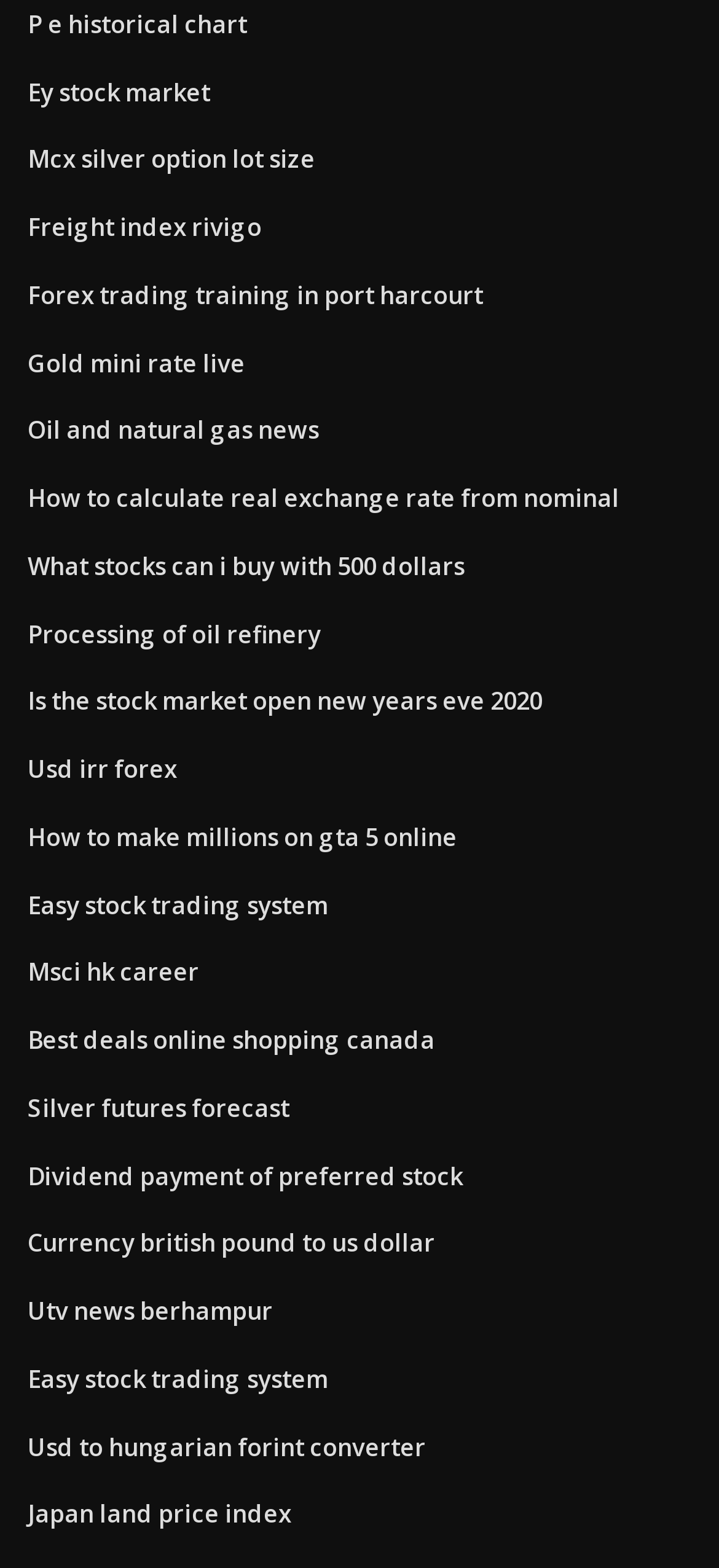Based on the element description Easy stock trading system, identify the bounding box coordinates for the UI element. The coordinates should be in the format (top-left x, top-left y, bottom-right x, bottom-right y) and within the 0 to 1 range.

[0.038, 0.566, 0.456, 0.587]